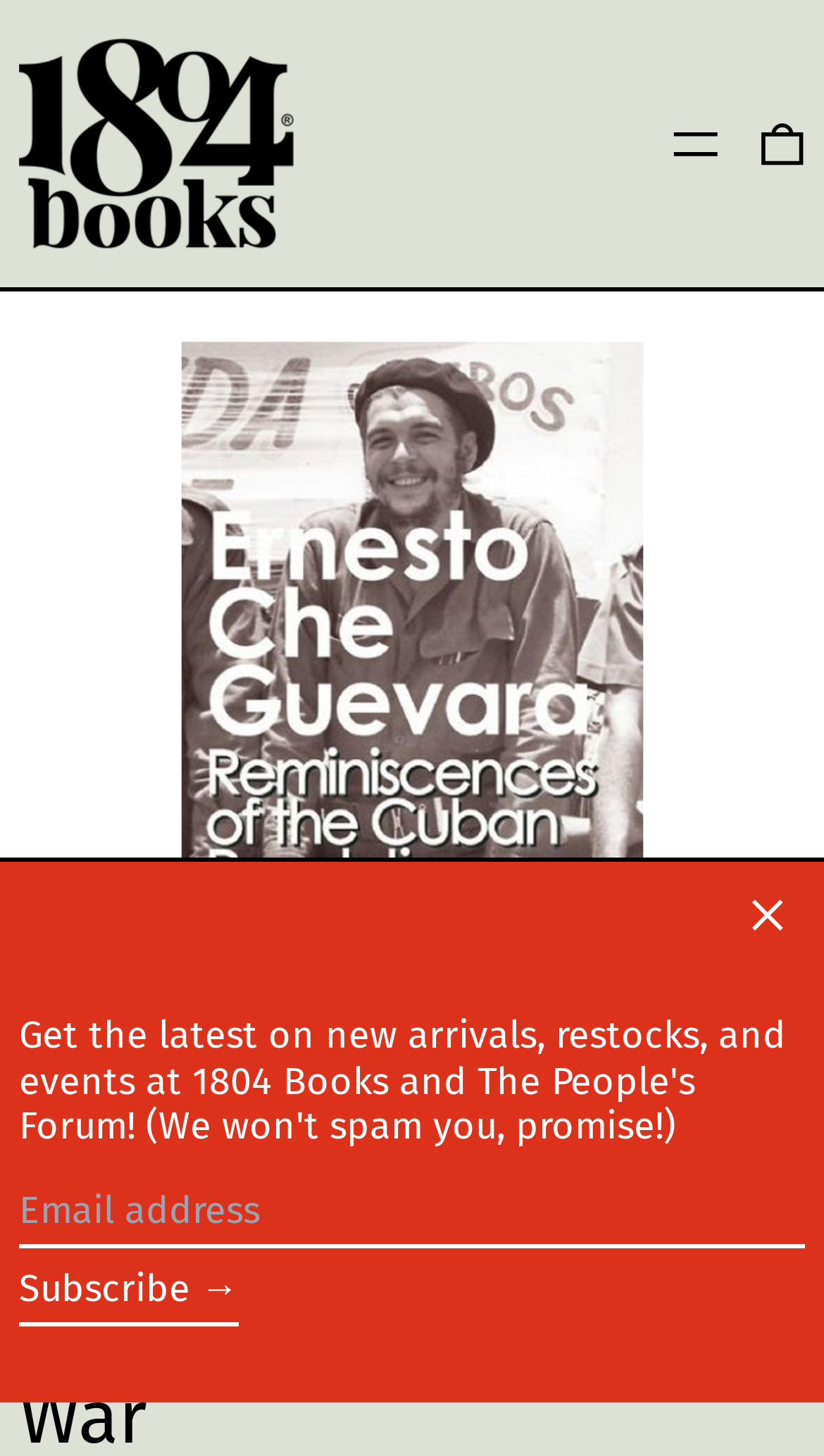Determine the bounding box coordinates of the region I should click to achieve the following instruction: "Check FAQ’s". Ensure the bounding box coordinates are four float numbers between 0 and 1, i.e., [left, top, right, bottom].

None